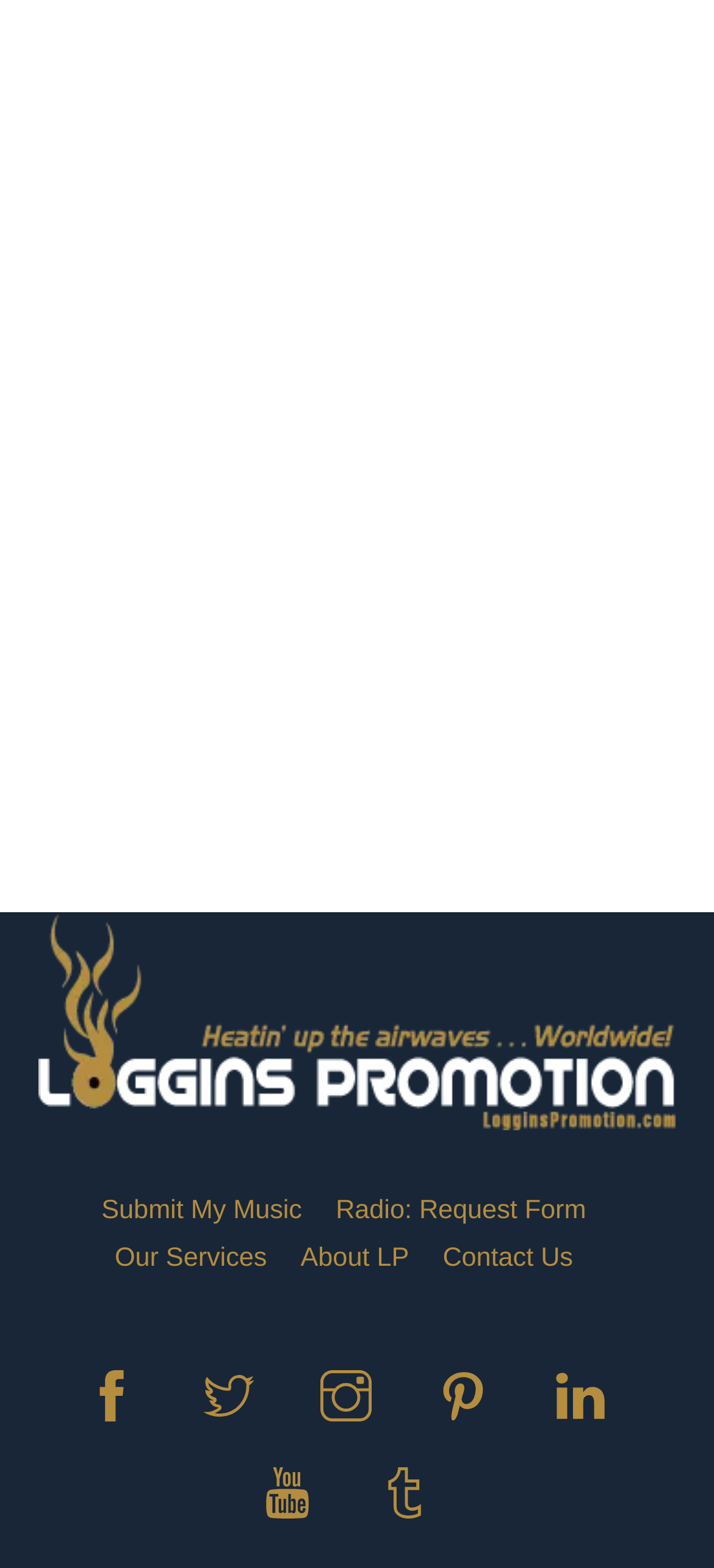Locate the bounding box of the UI element with the following description: "aria-label="pinterest"".

[0.587, 0.882, 0.728, 0.901]